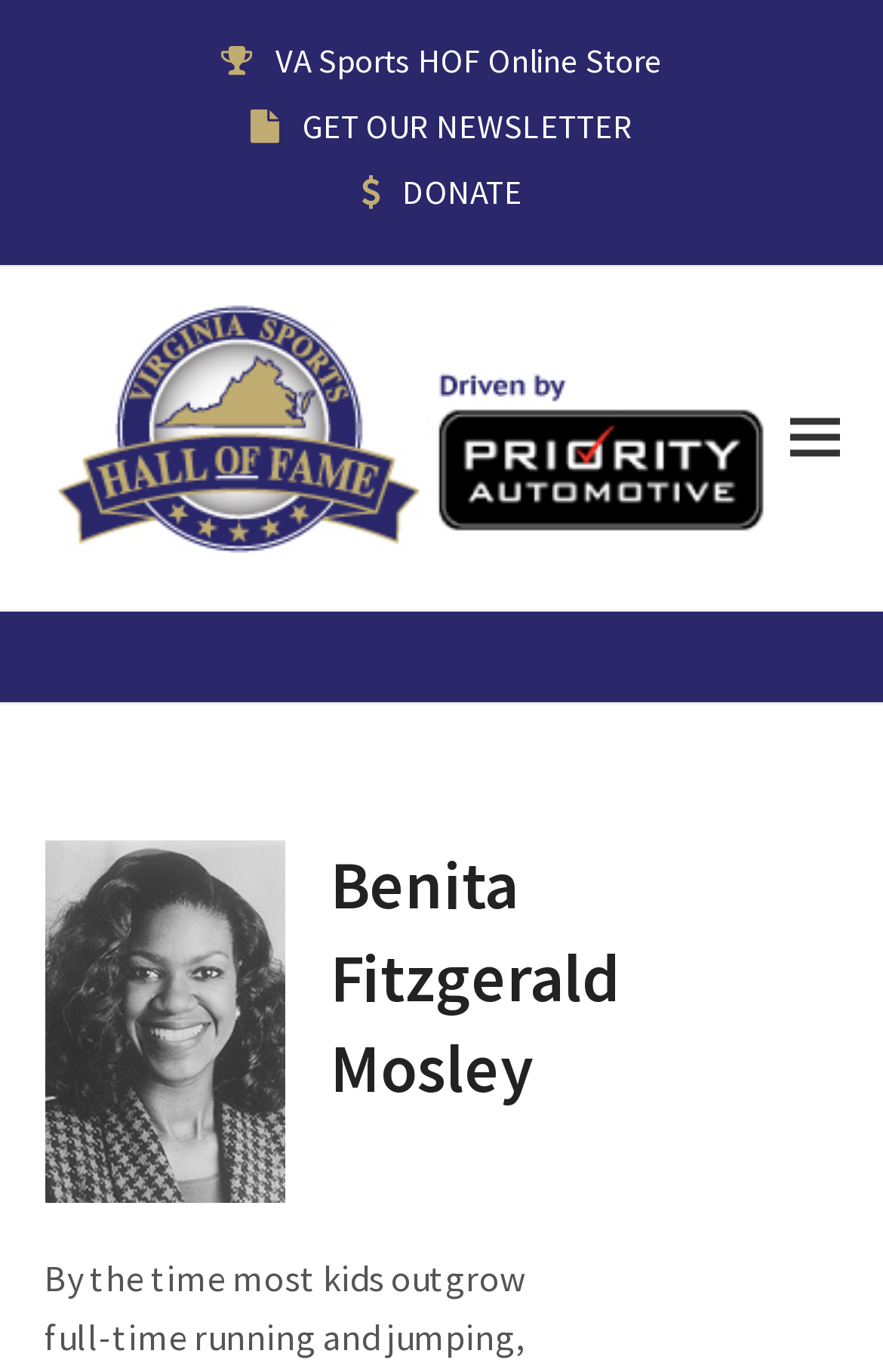Answer the following inquiry with a single word or phrase:
What is the purpose of the button on the top-right?

Toggle mobile menu